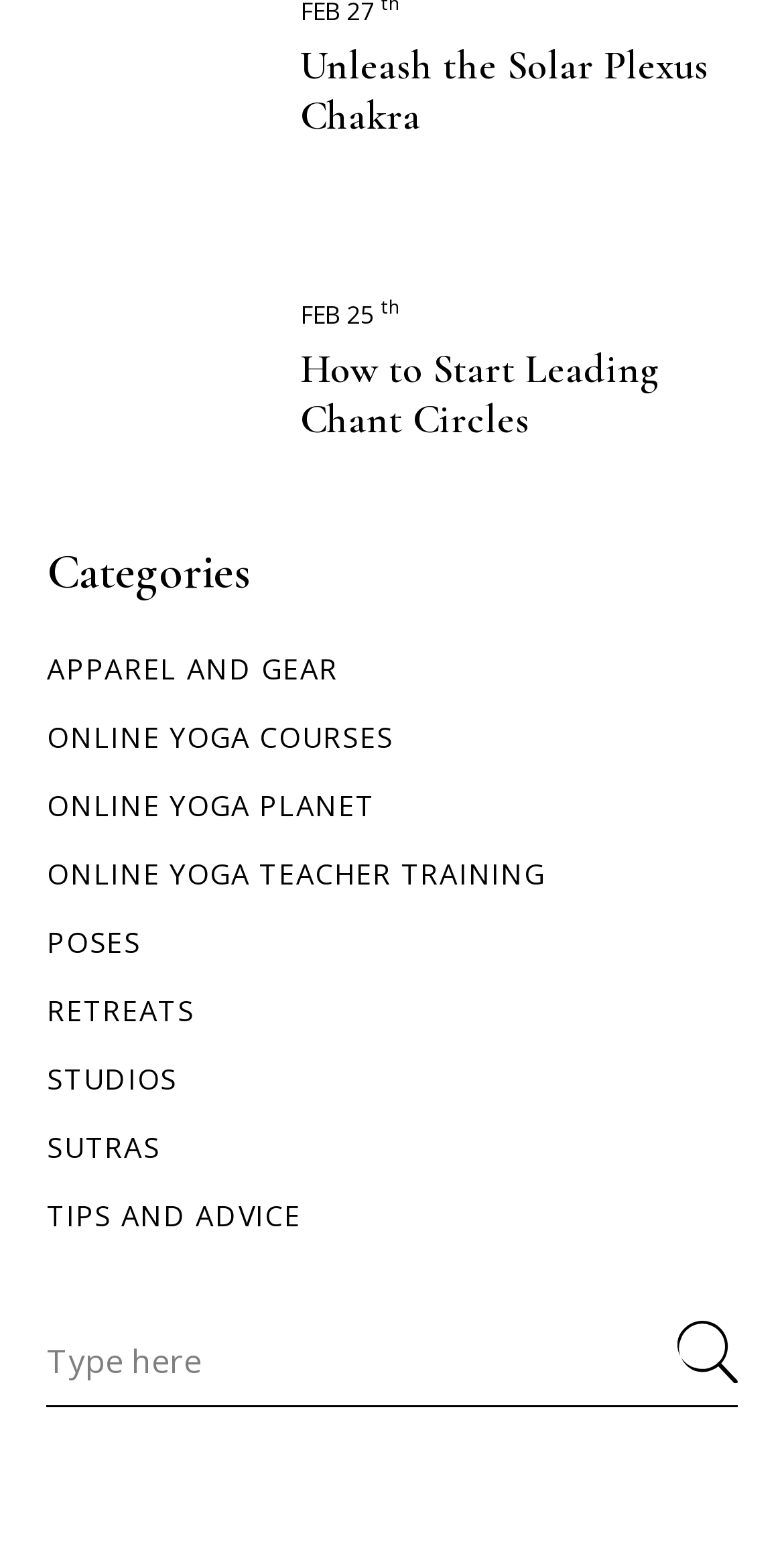What is the topic of the first article?
From the image, respond using a single word or phrase.

Unleash the Solar Plexus Chakra